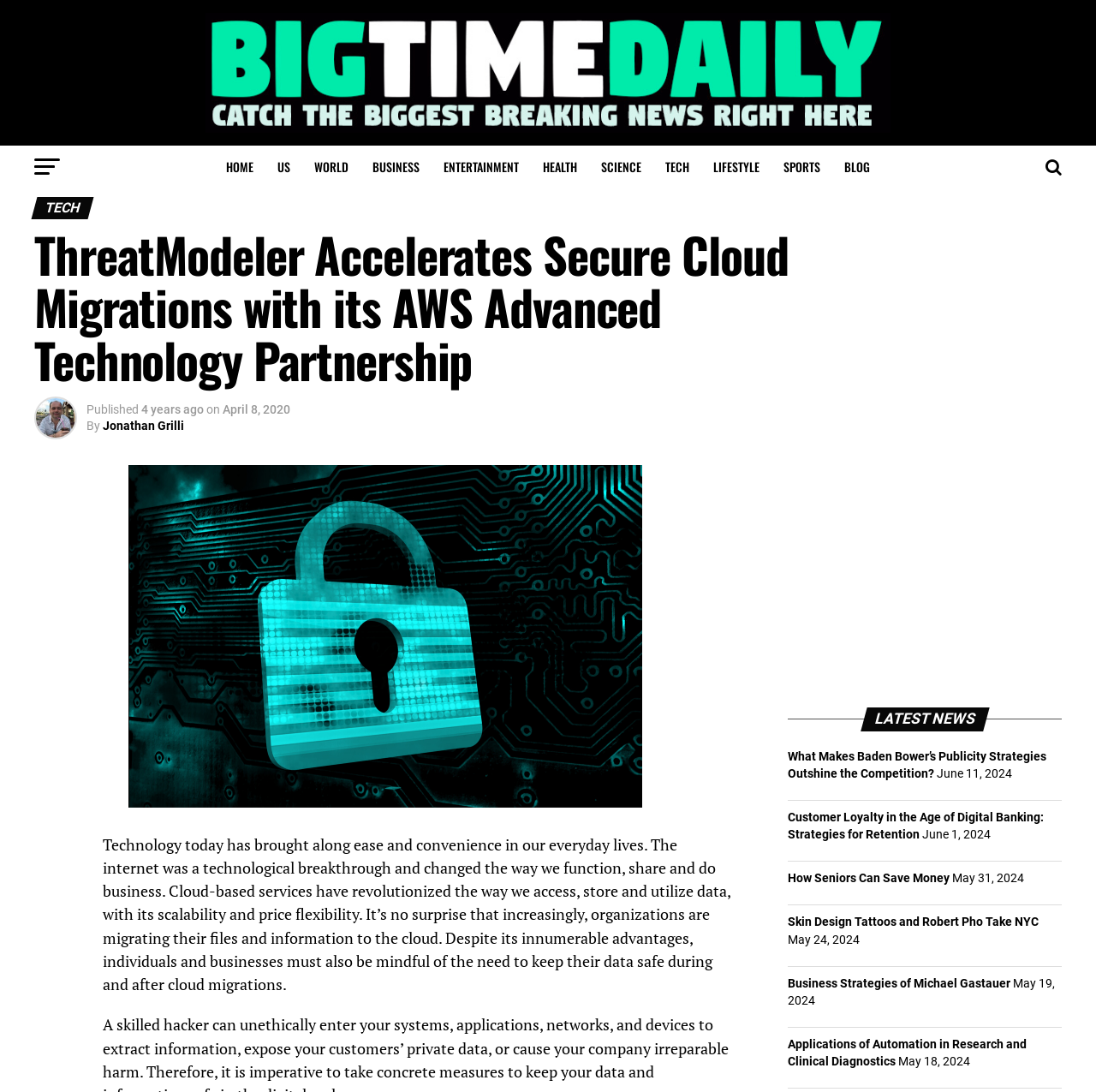Please identify the bounding box coordinates of the element on the webpage that should be clicked to follow this instruction: "View the article about What Makes Baden Bower’s Publicity Strategies Outshine the Competition". The bounding box coordinates should be given as four float numbers between 0 and 1, formatted as [left, top, right, bottom].

[0.719, 0.686, 0.955, 0.715]